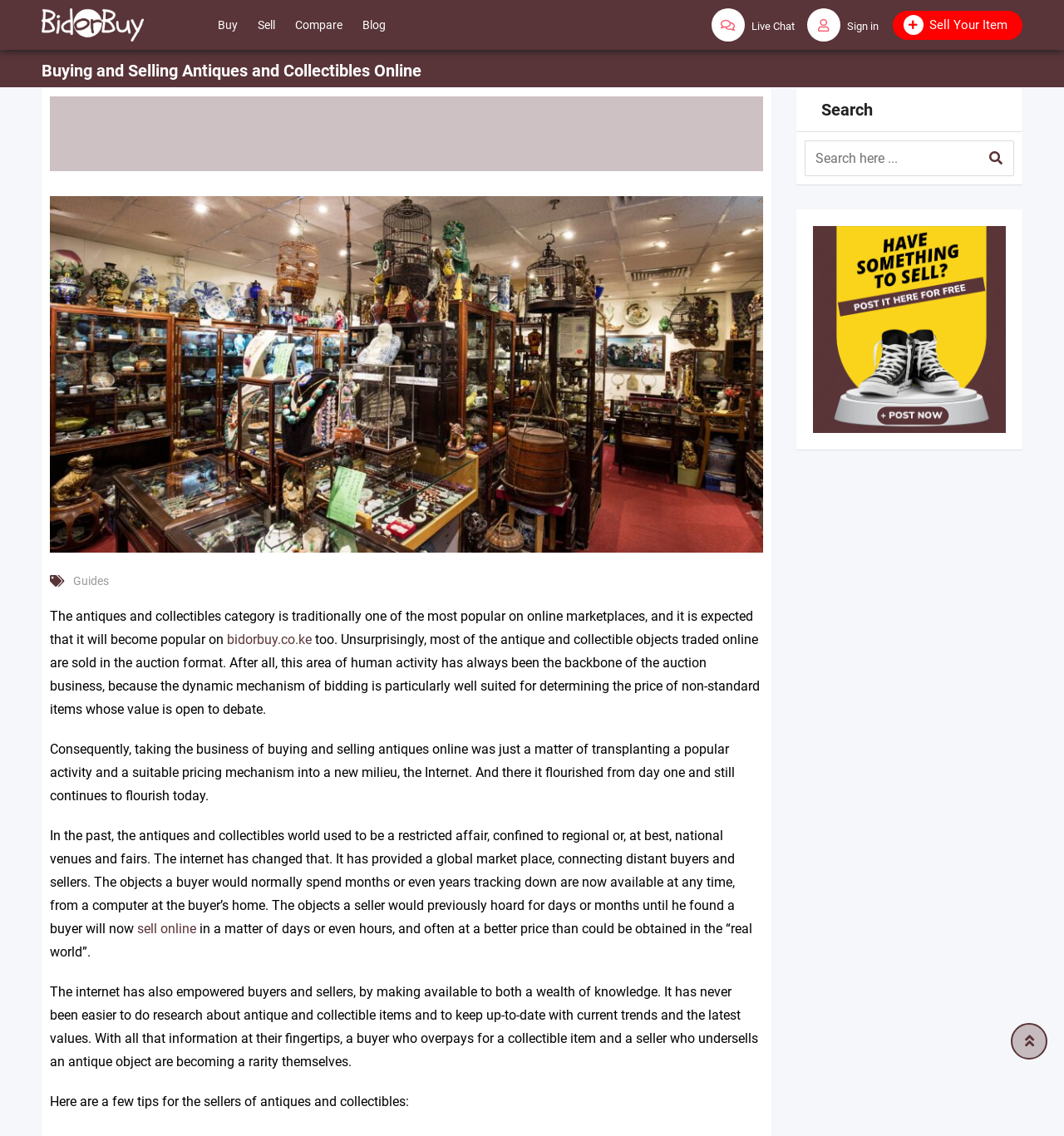Analyze the image and deliver a detailed answer to the question: What is the purpose of the 'Search' feature?

The 'Search' feature is located in the top-right corner of the webpage, and it contains a textbox with a placeholder 'Search here...'. This suggests that the purpose of the 'Search' feature is to allow users to find specific items on the website by typing in keywords or phrases.